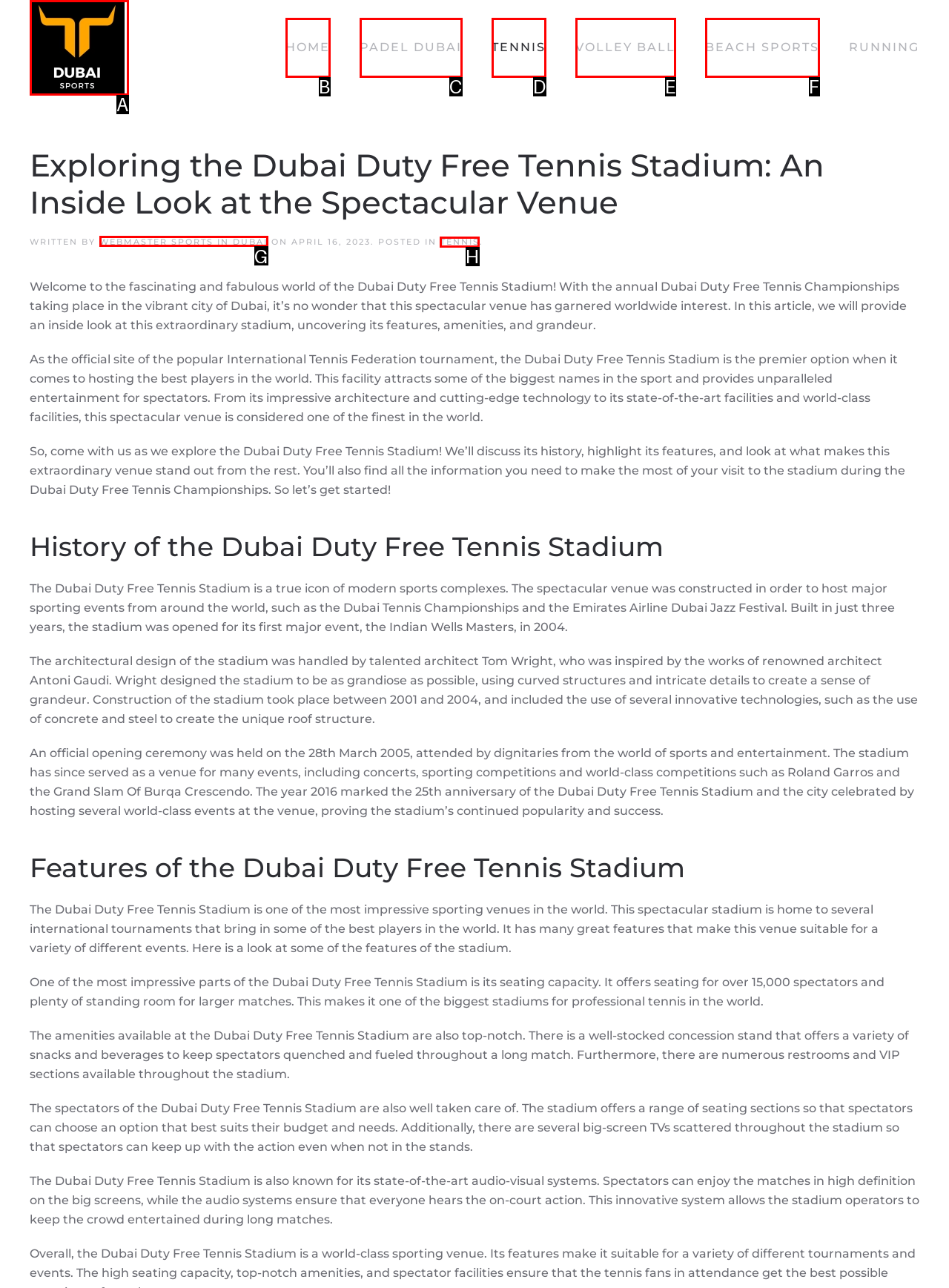Which UI element should you click on to achieve the following task: Click on the 'TENNIS' link in the article? Provide the letter of the correct option.

H